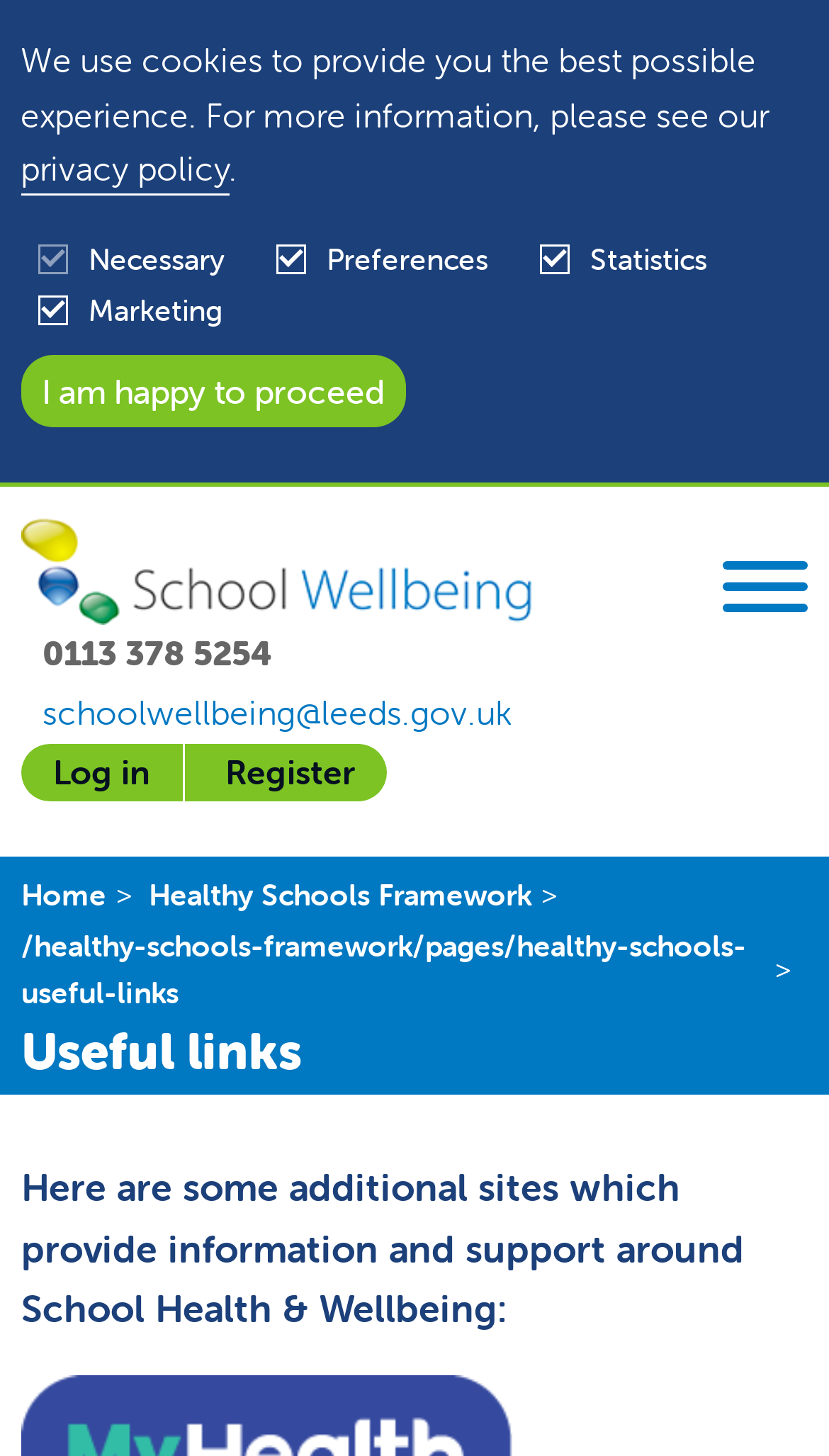Identify the bounding box coordinates of the region that should be clicked to execute the following instruction: "Visit the 'Home' page".

[0.026, 0.599, 0.128, 0.631]